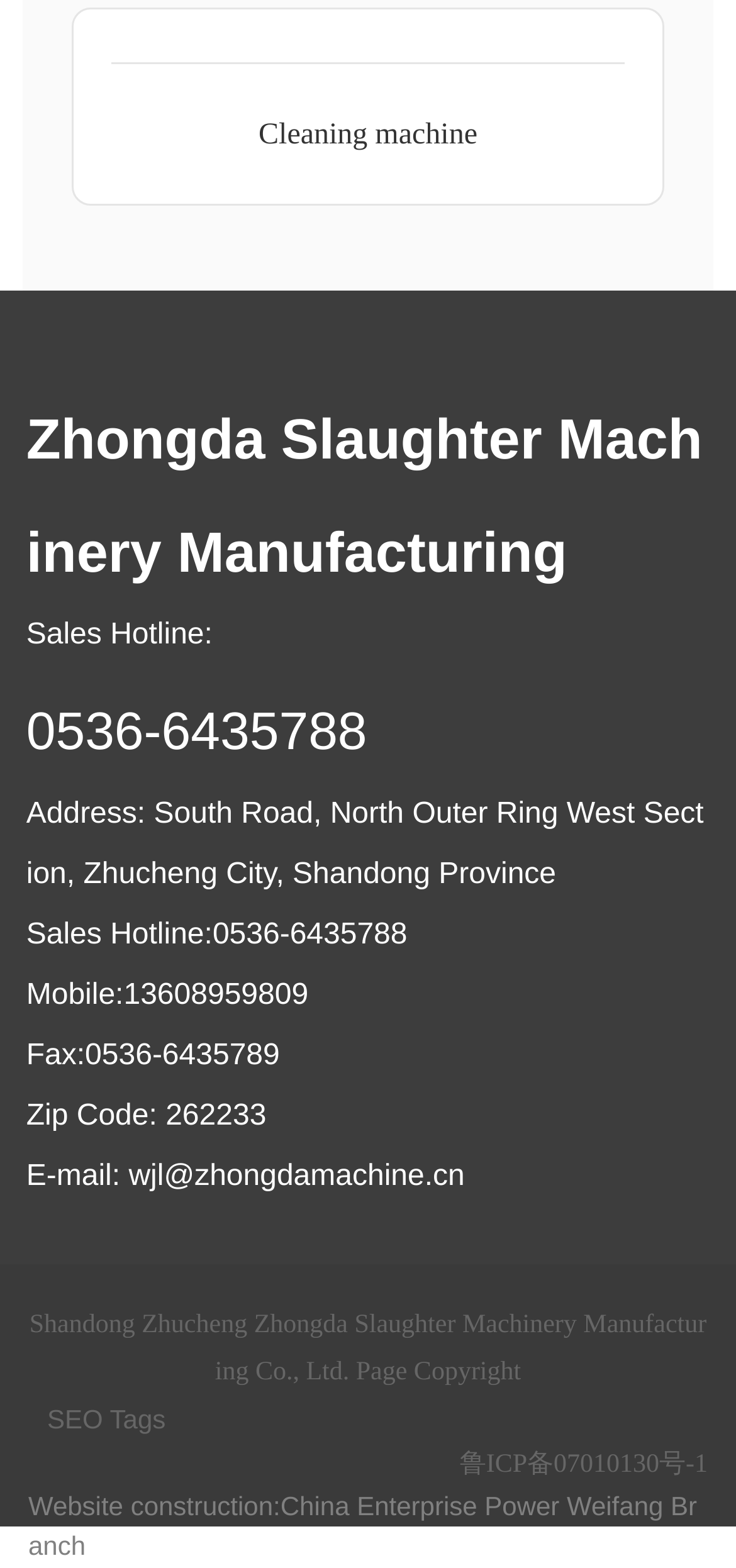Identify the bounding box coordinates of the section that should be clicked to achieve the task described: "Click on the company name A&A Painting Ltd.".

None